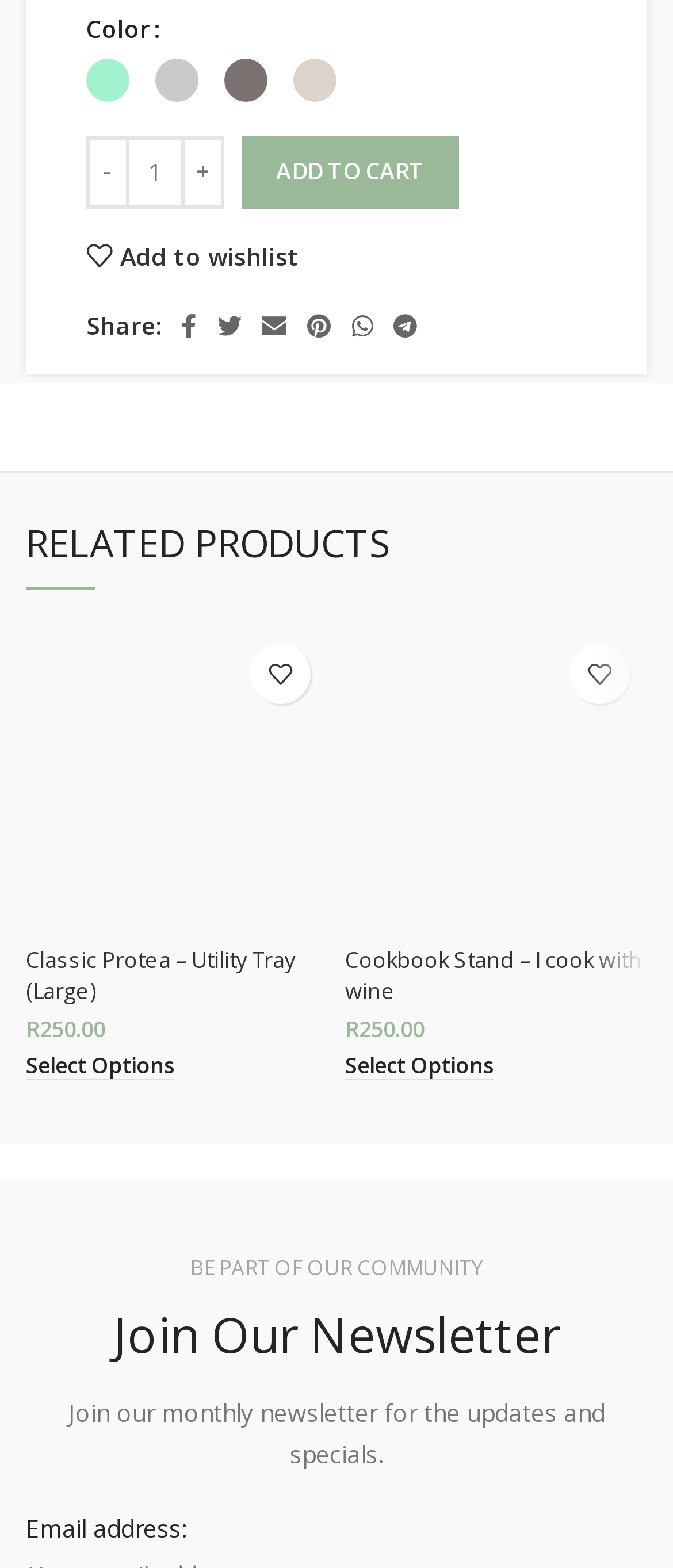How many social media links are there?
Please respond to the question with as much detail as possible.

I counted the number of social media links by looking at the section with the heading 'Share:', where I found links to Facebook, Twitter, Email, Pinterest, WhatsApp, and Telegram.